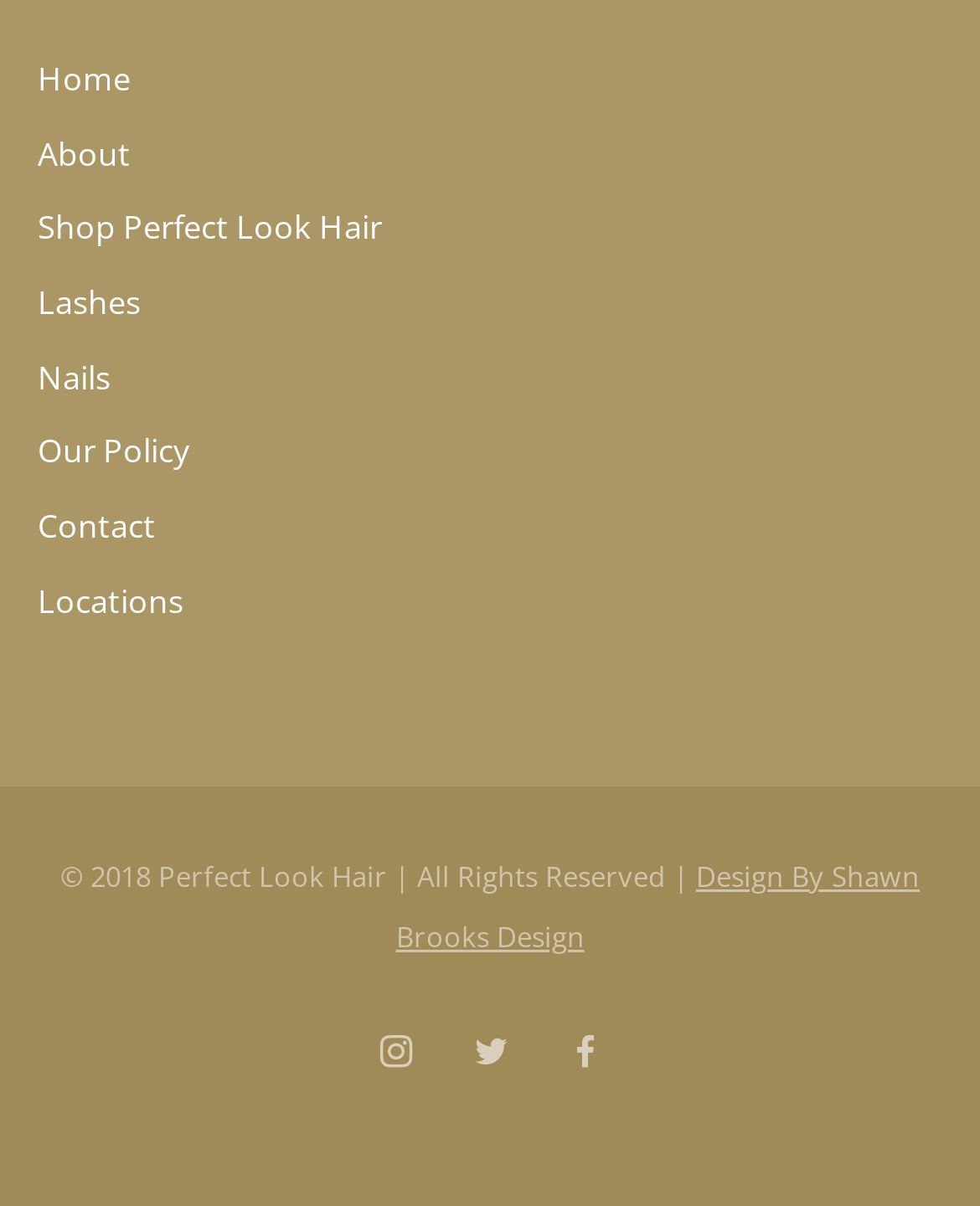Respond to the question below with a single word or phrase:
How many main categories are present in the menu?

5